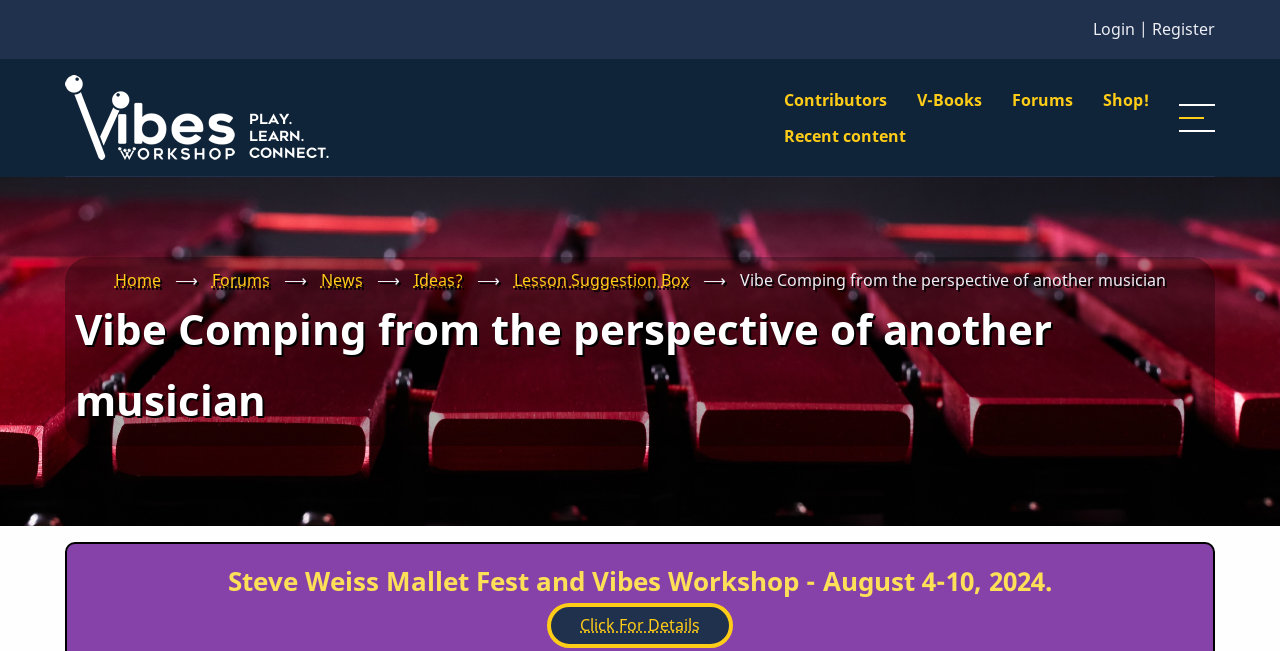Provide the bounding box coordinates for the UI element that is described by this text: "alt="Home"". The coordinates should be in the form of four float numbers between 0 and 1: [left, top, right, bottom].

[0.051, 0.115, 0.266, 0.246]